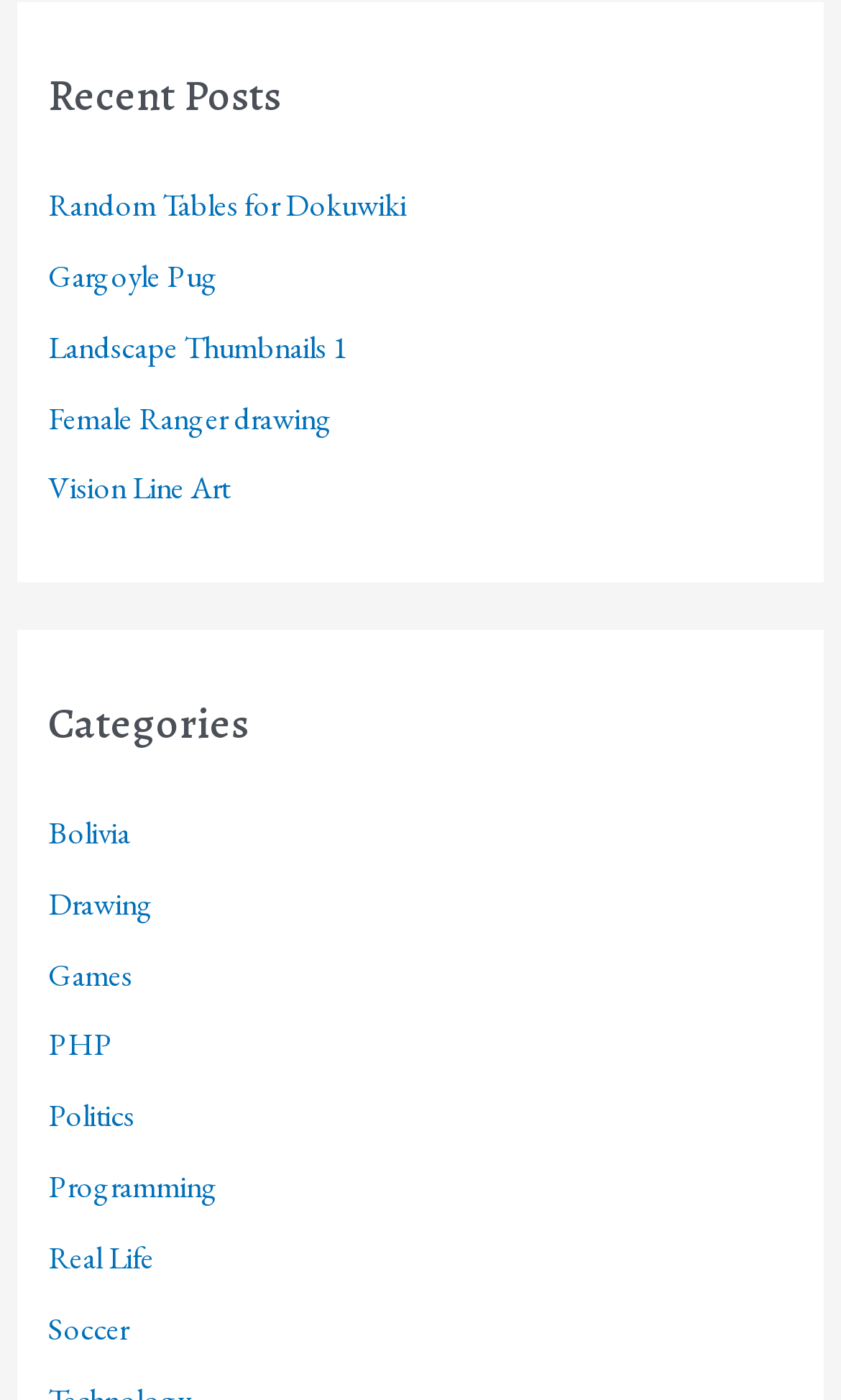Specify the bounding box coordinates for the region that must be clicked to perform the given instruction: "check out Female Ranger drawing".

[0.058, 0.283, 0.396, 0.312]